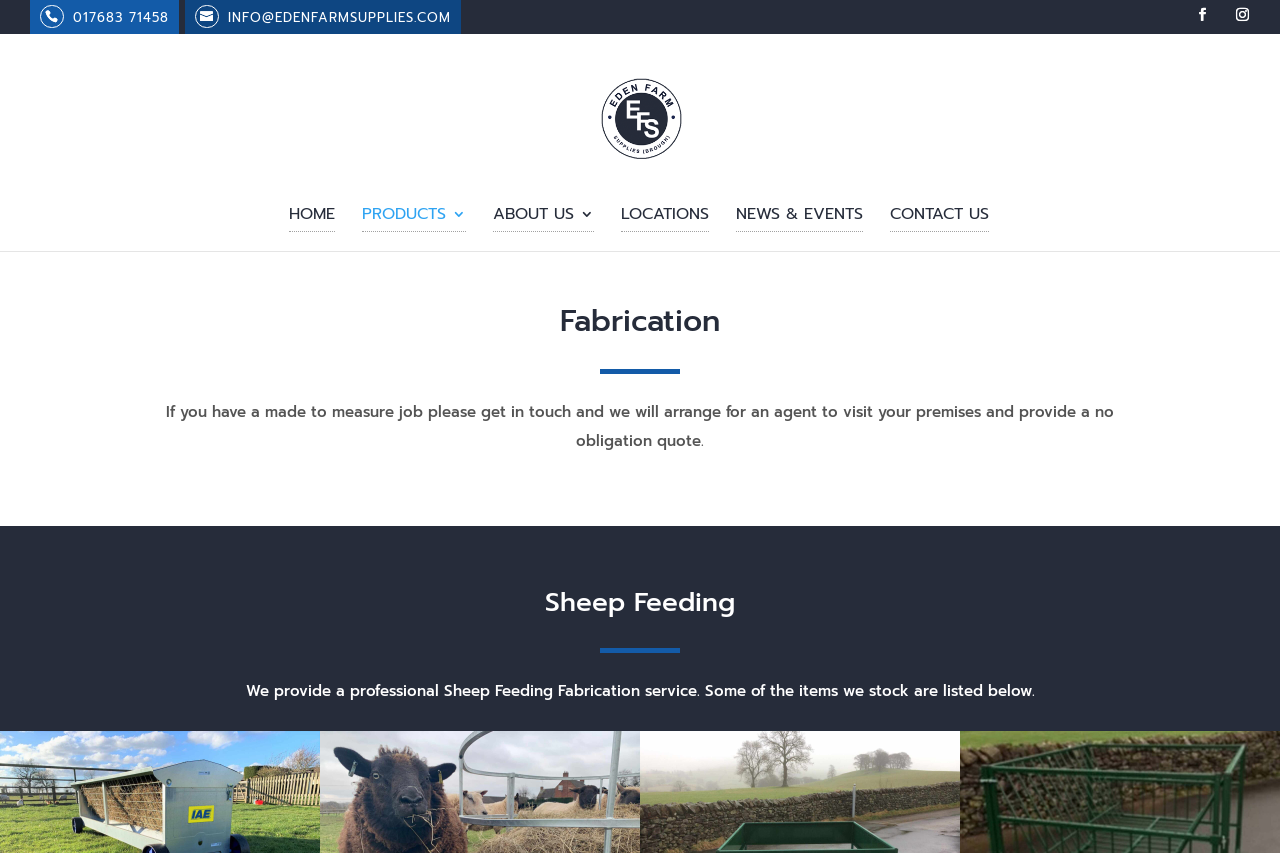What is the main service provided by Eden Farm Supplies?
Look at the image and provide a short answer using one word or a phrase.

Fabrication